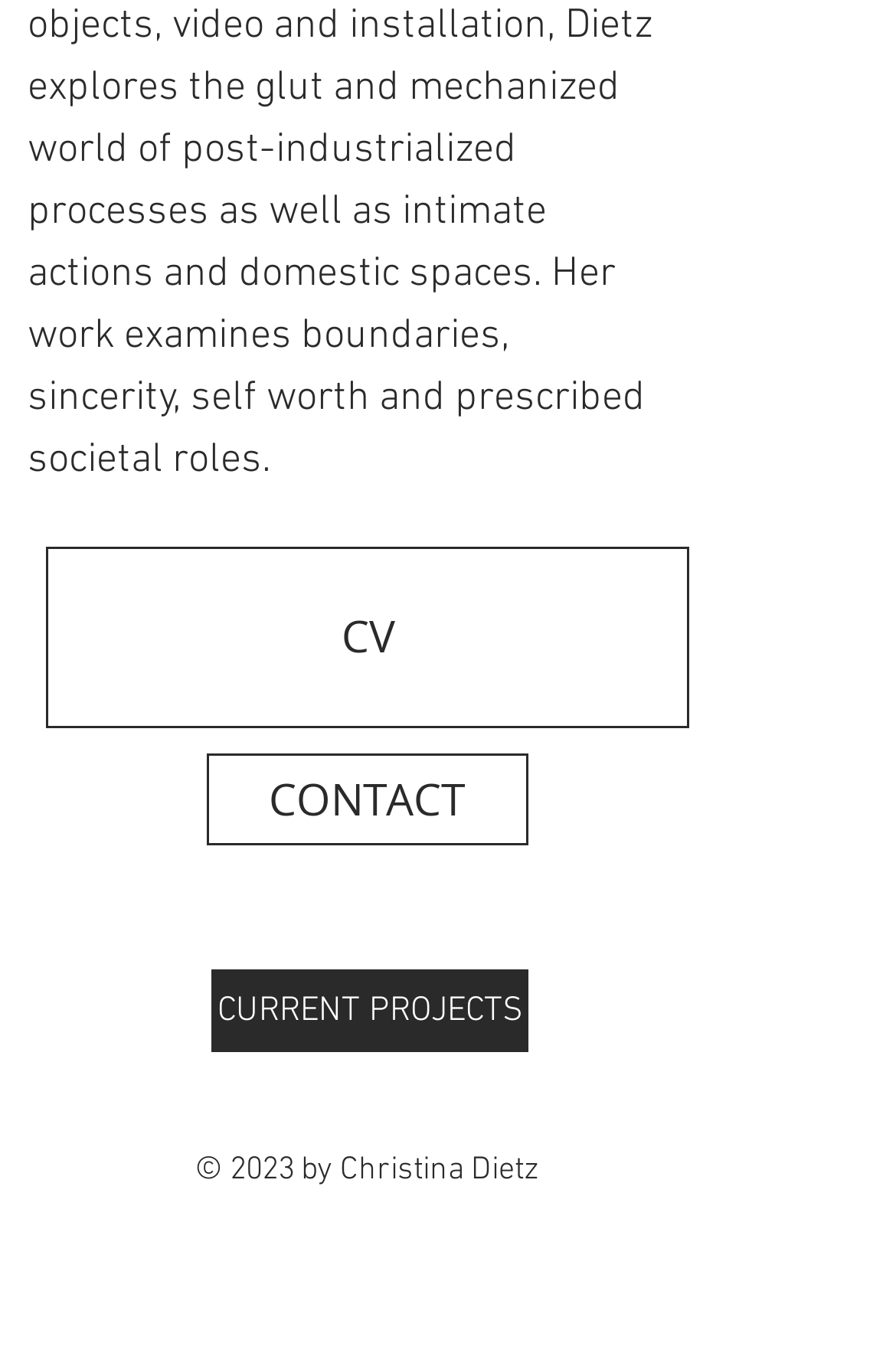What is Christina Dietz's field of study?
Using the image as a reference, answer the question in detail.

Based on the webpage, Christina Dietz is described as a multimedia artist who graduated from the Pennsylvania State University with a BA in psychology and a BFA in Sculpture. This information is obtained from the StaticText element with the description 'Christina Dietz is a multimedia artist who graduated from the Pennsylvania State University with a BA in psychology and a BFA in Sculpture.'